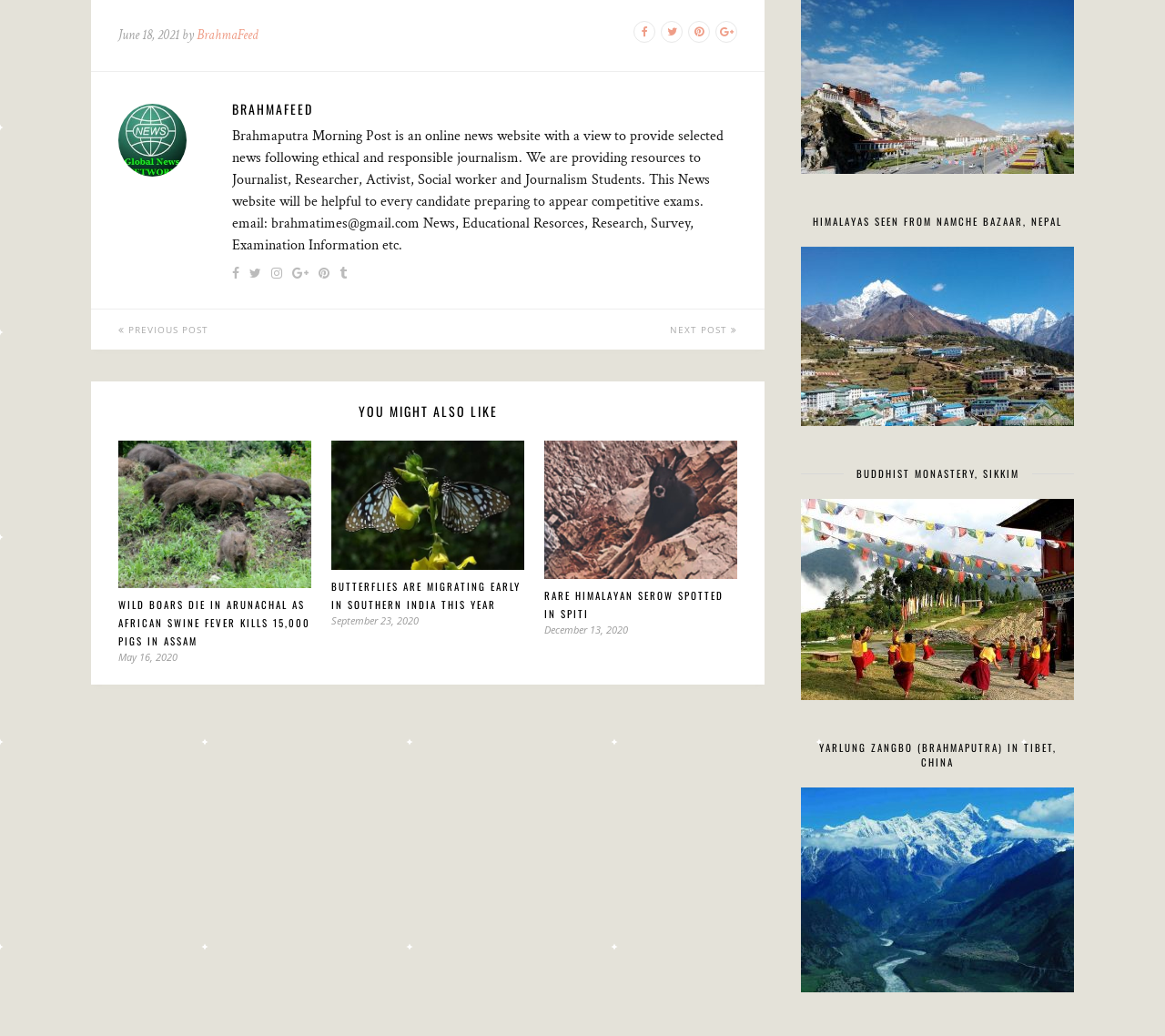From the webpage screenshot, predict the bounding box coordinates (top-left x, top-left y, bottom-right x, bottom-right y) for the UI element described here: The Future Is Traditional!

None